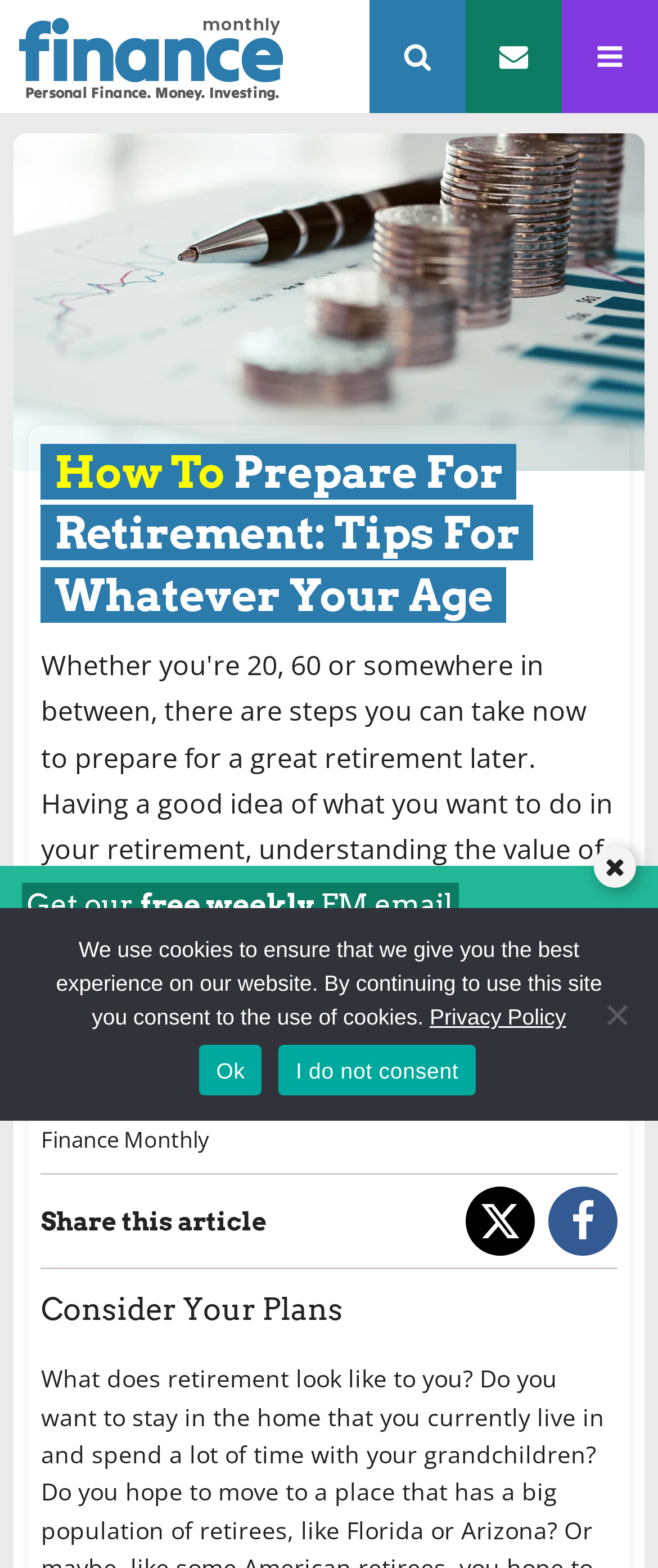Please identify the bounding box coordinates of the element that needs to be clicked to perform the following instruction: "Click the 'Share on Twitter' button".

[0.707, 0.757, 0.812, 0.801]